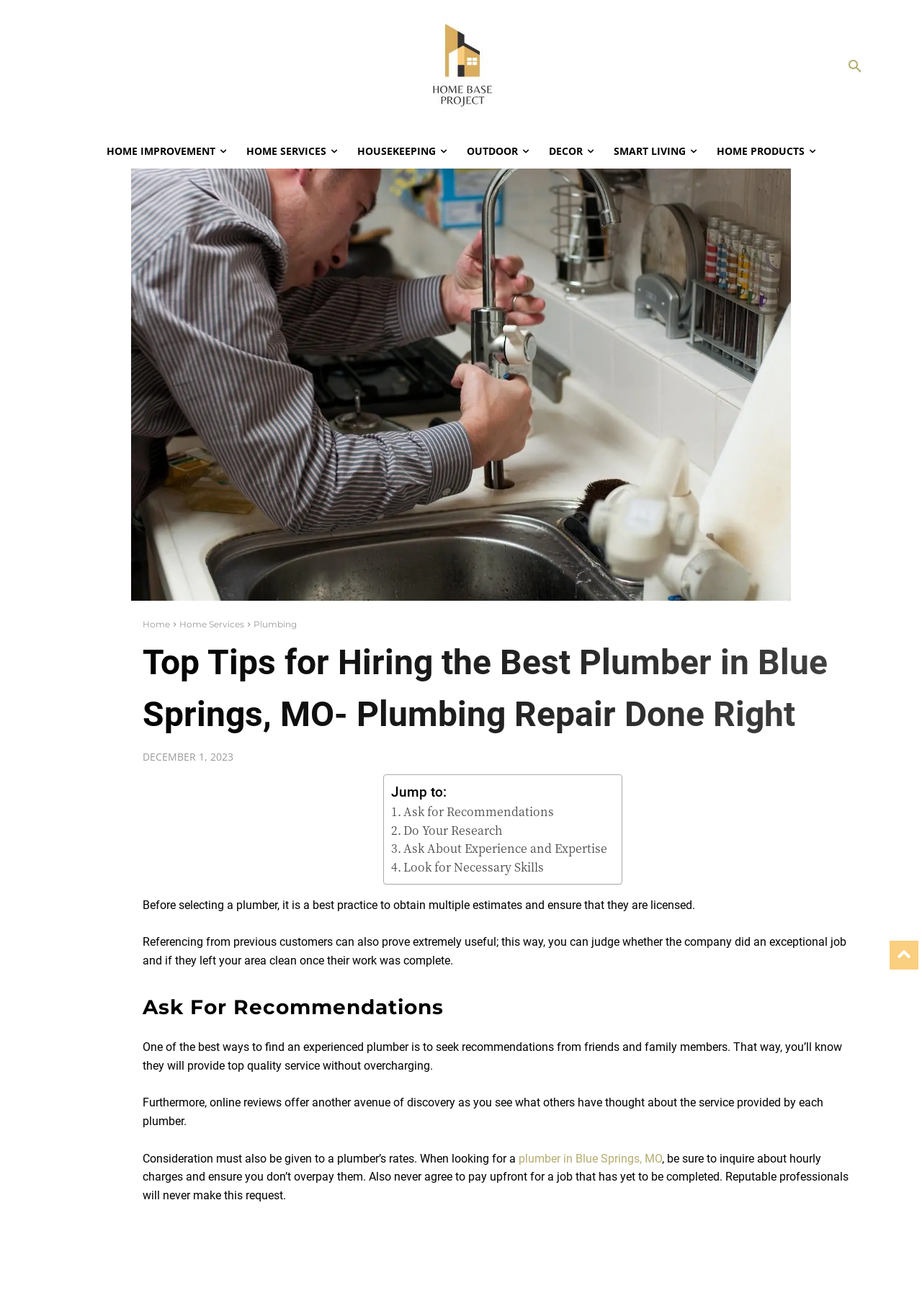What is the purpose of referencing previous customers?
Refer to the screenshot and answer in one word or phrase.

To judge the company's work